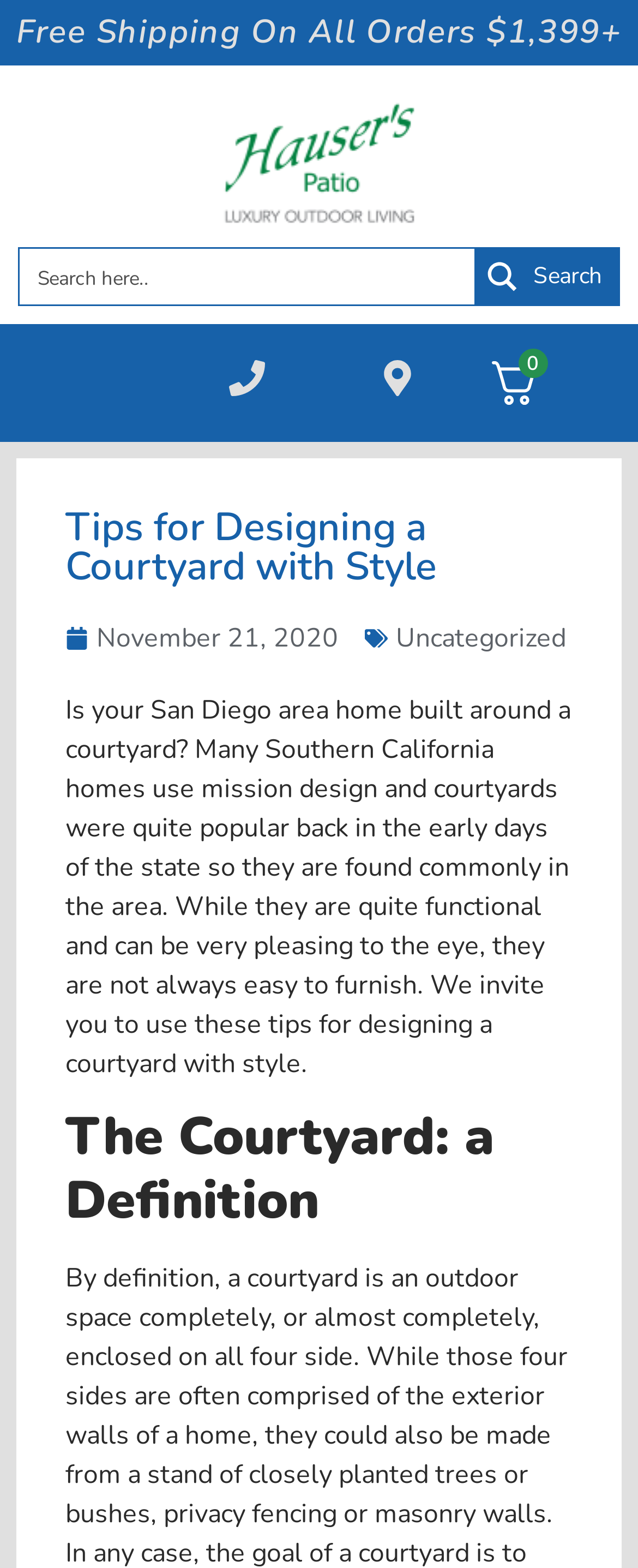Refer to the image and offer a detailed explanation in response to the question: What is the purpose of the search form?

The search form is located at the top of the webpage, and it consists of a search input field and a search magnifier button. The purpose of this form is to allow users to search for specific content within the website, which is a common feature found on many websites.